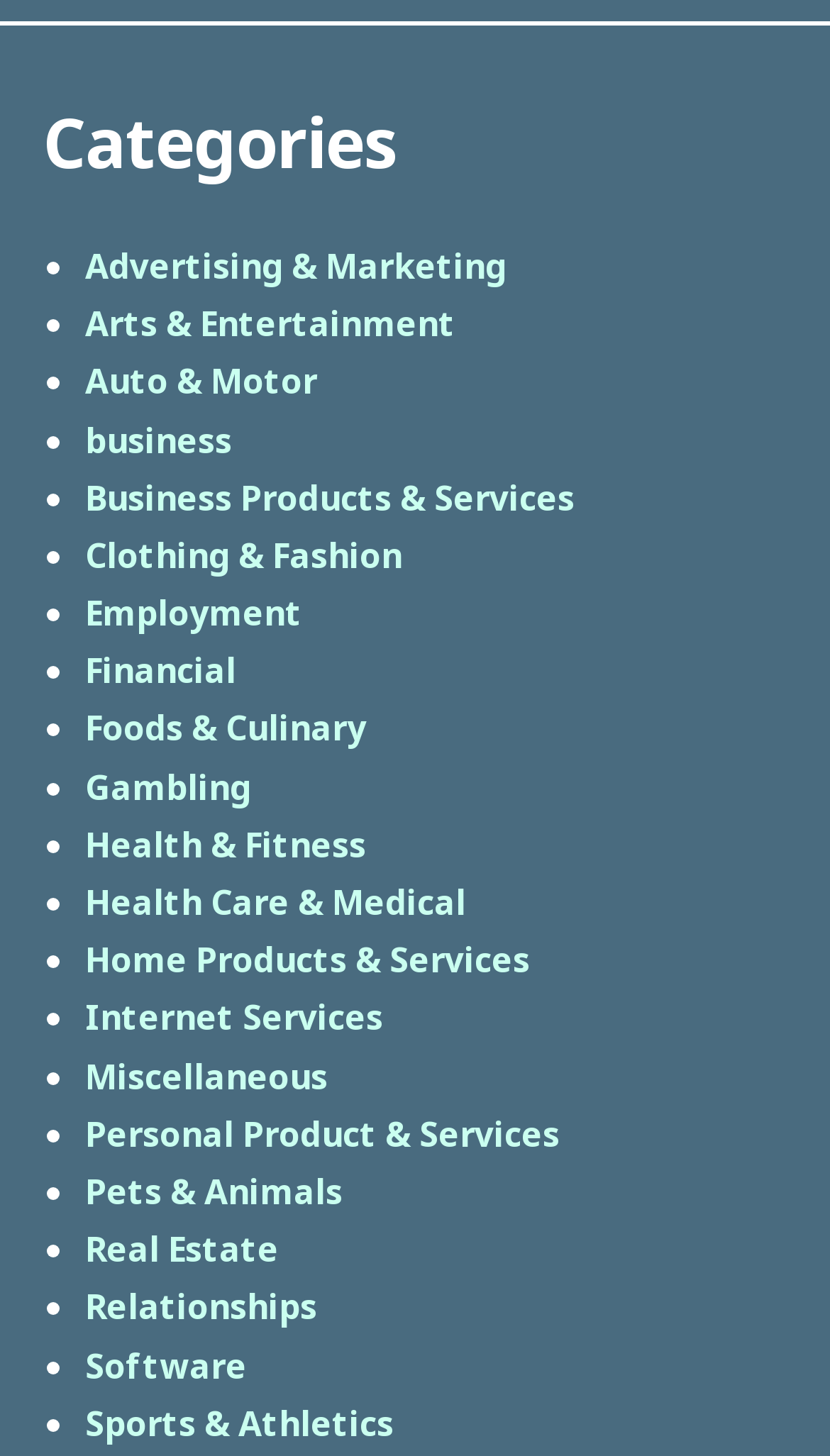Given the element description Gambling, predict the bounding box coordinates for the UI element in the webpage screenshot. The format should be (top-left x, top-left y, bottom-right x, bottom-right y), and the values should be between 0 and 1.

[0.103, 0.524, 0.303, 0.556]